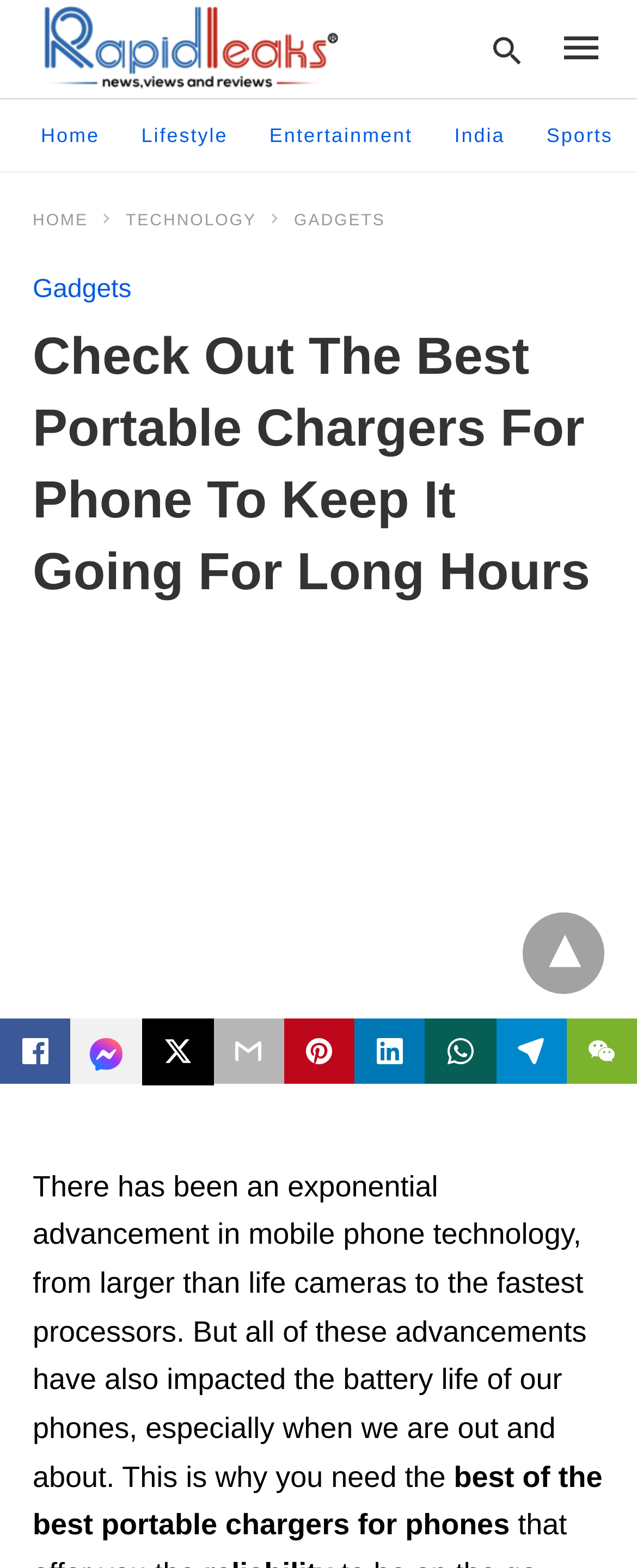Please answer the following question using a single word or phrase: 
How many social media sharing options are available?

6